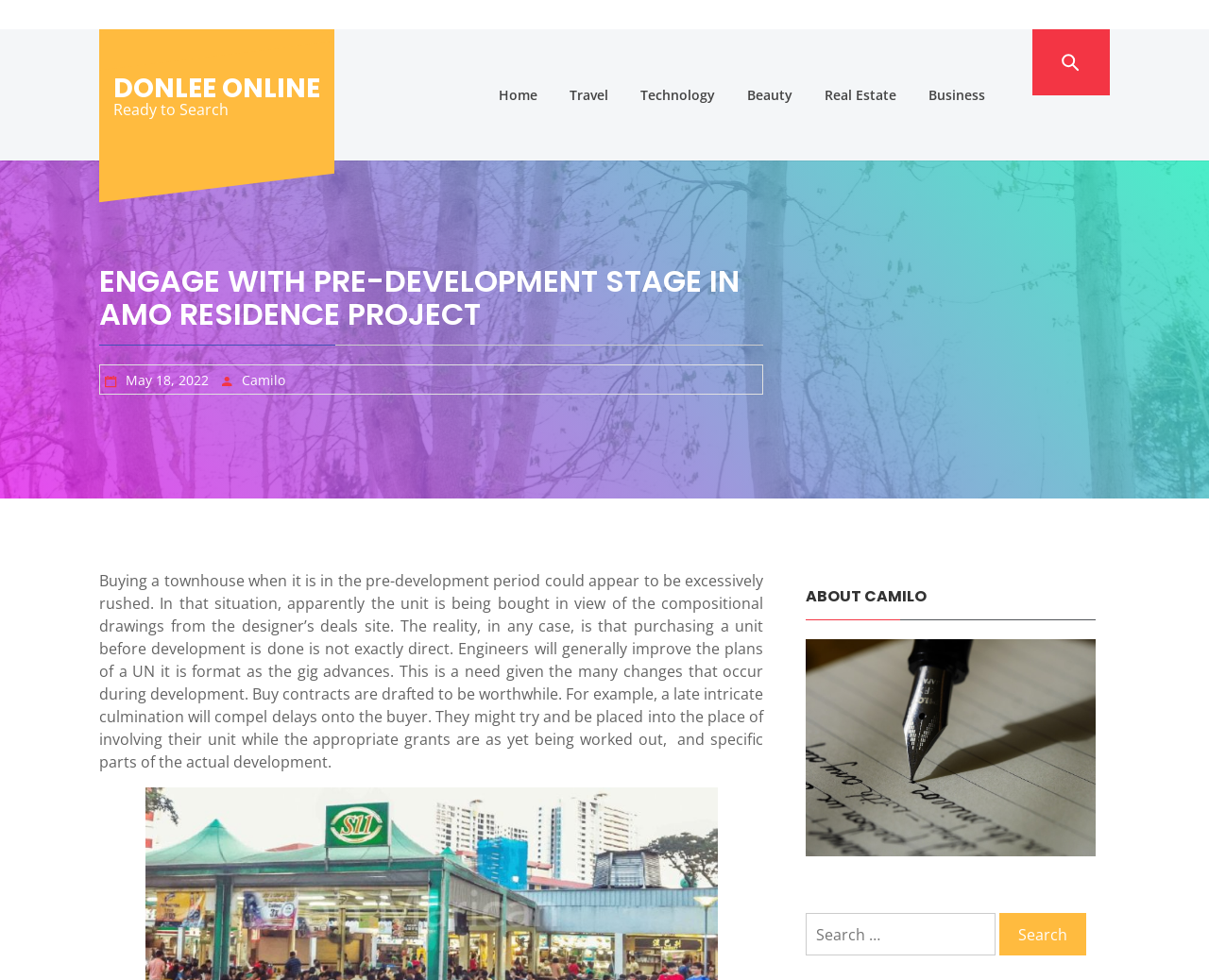Could you determine the bounding box coordinates of the clickable element to complete the instruction: "Click on DONLEE ONLINE"? Provide the coordinates as four float numbers between 0 and 1, i.e., [left, top, right, bottom].

[0.094, 0.071, 0.265, 0.109]